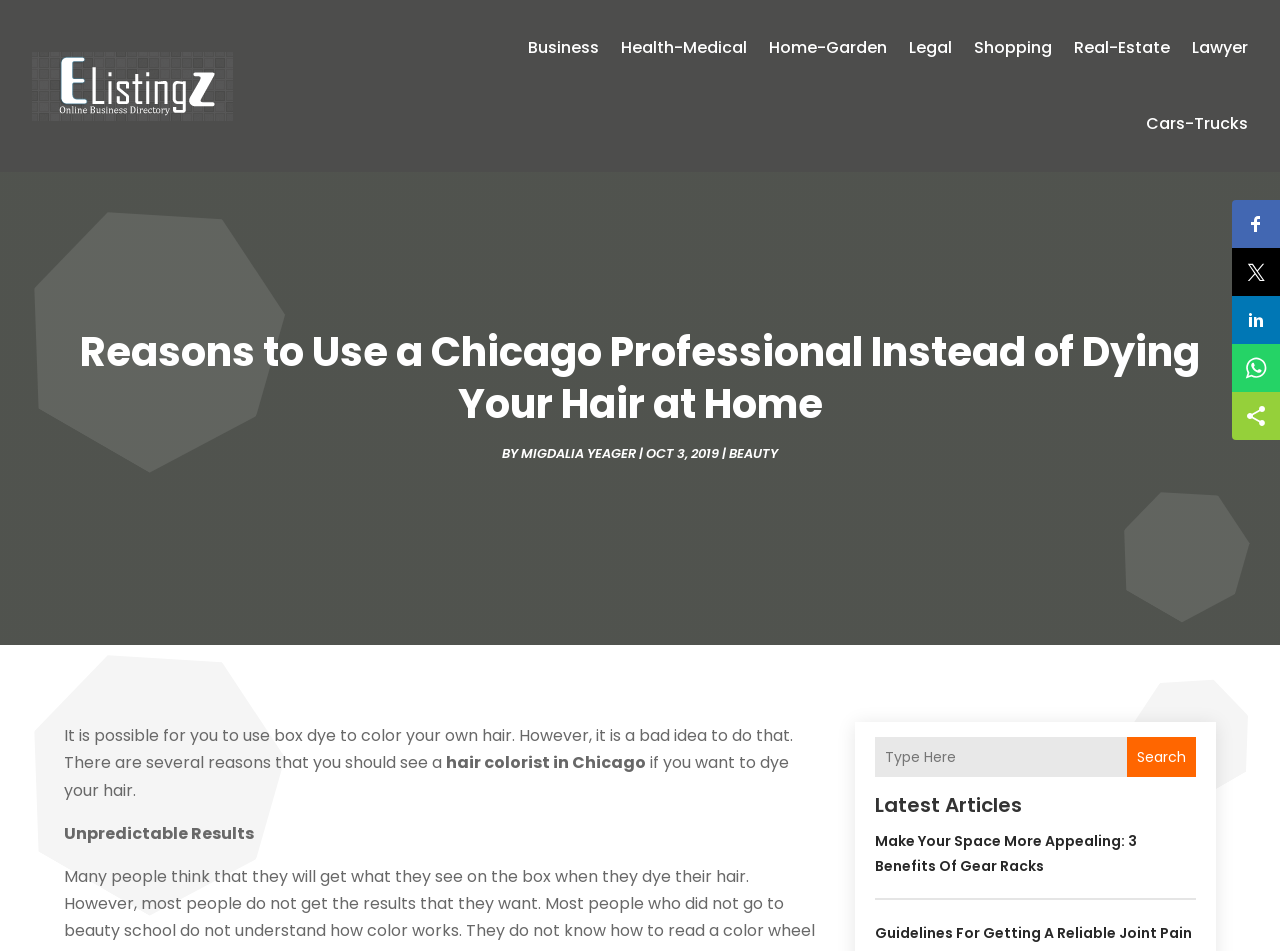What is the author's name of the article?
Based on the image, answer the question with as much detail as possible.

The author's name can be found in the article's metadata, where it says 'BY MIGDALIA YEAGER'.